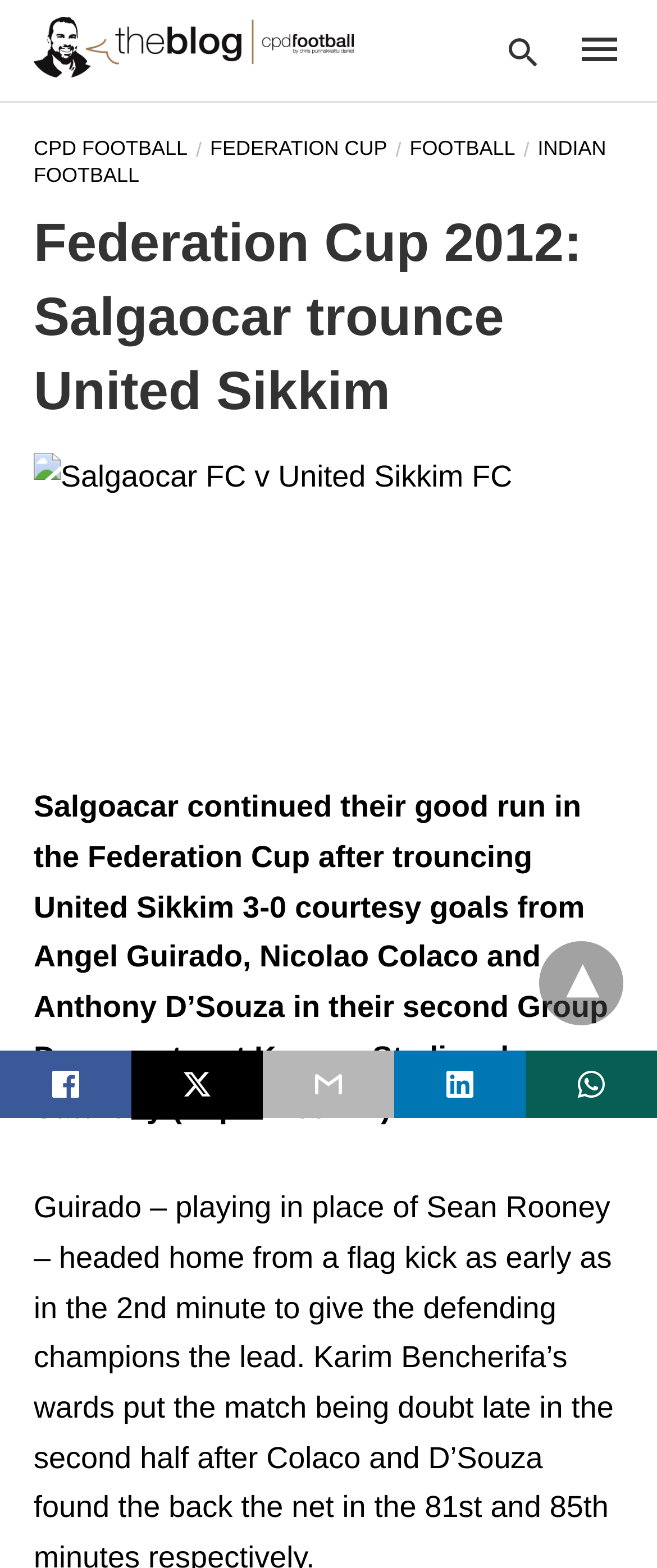How many goals did Salgaocar score against United Sikkim?
Examine the image and give a concise answer in one word or a short phrase.

3